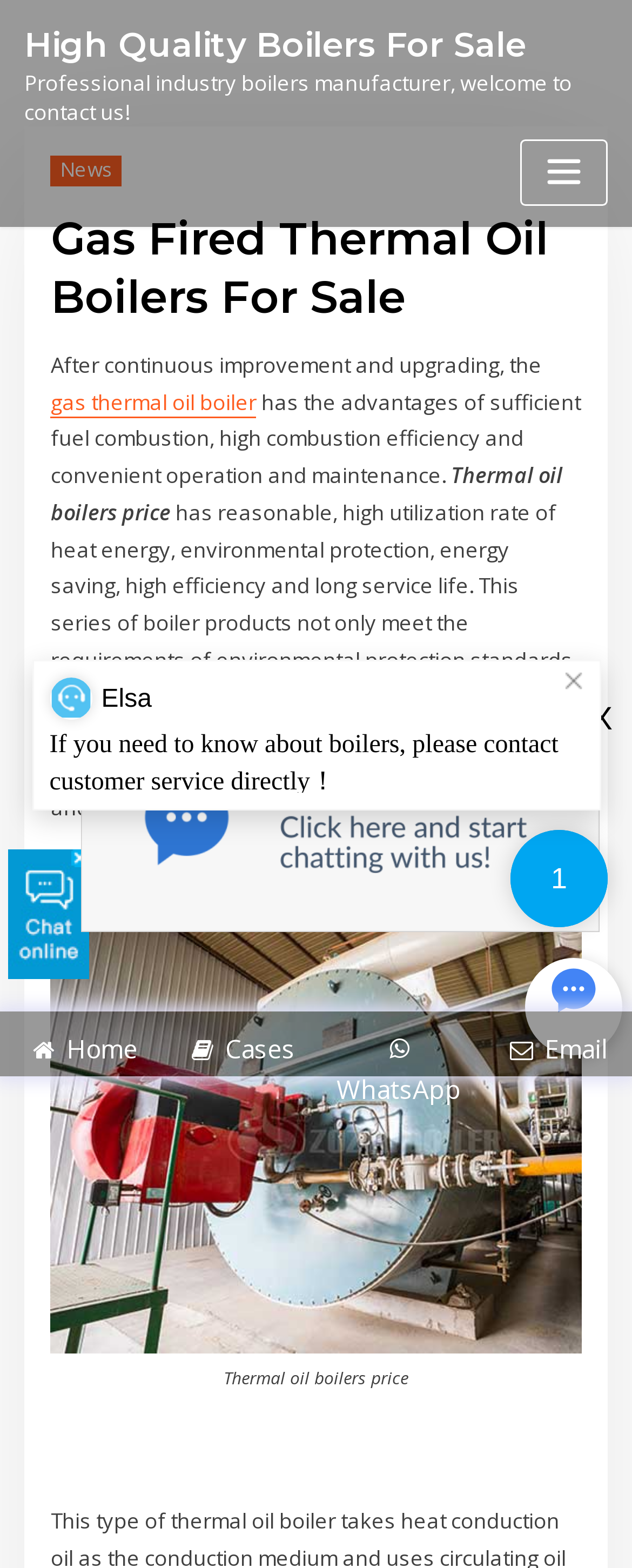Please identify the bounding box coordinates of the element's region that I should click in order to complete the following instruction: "Click the 'Toggle navigation' button". The bounding box coordinates consist of four float numbers between 0 and 1, i.e., [left, top, right, bottom].

[0.823, 0.089, 0.962, 0.131]